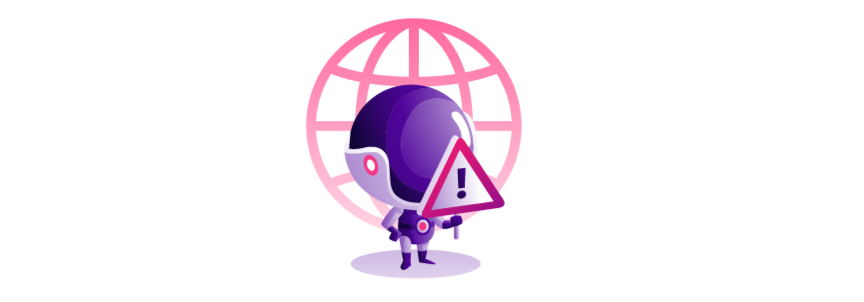Give a detailed account of everything present in the image.

The image features a whimsical, cartoonish character standing in front of a stylized globe, which conveys a sense of connectivity and global presence. The character, designed with a predominantly purple color scheme, sports a helmet and an alert sign, symbolizing caution or restriction. This visual metaphor aligns with the message that the domain has been locked, serving as a playful yet informative representation of the situation. The design is sleek and modern, reflecting a tech-savvy ethos, while the globe in the background emphasizes the global reach of the services provided. This illustration aptly encapsulates the theme of domain security and the importance of being aware of online status and safety.